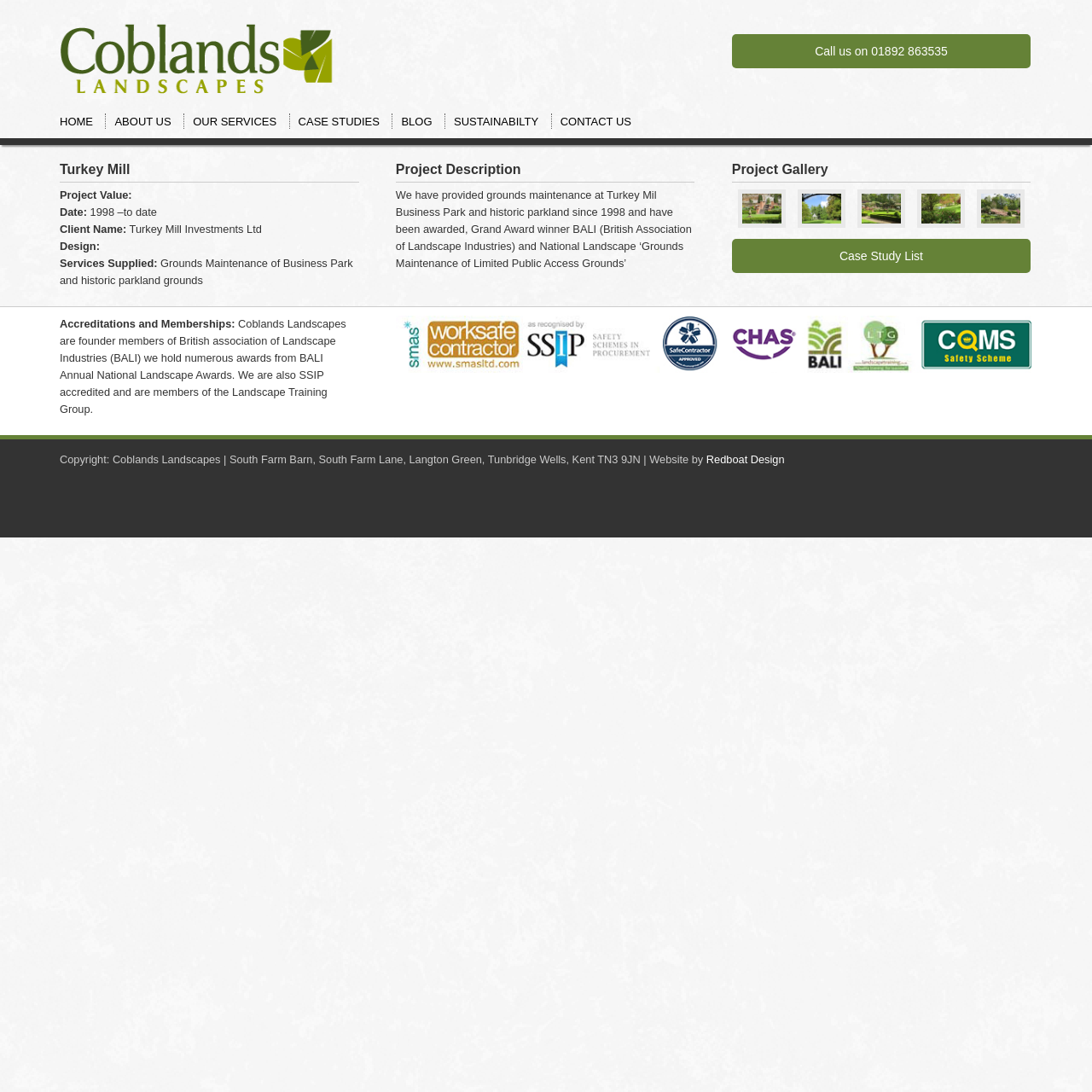What is the name of the company that designed the website?
Utilize the image to construct a detailed and well-explained answer.

The name of the company that designed the website can be found at the bottom of the webpage, which states 'Website by Redboat Design'.